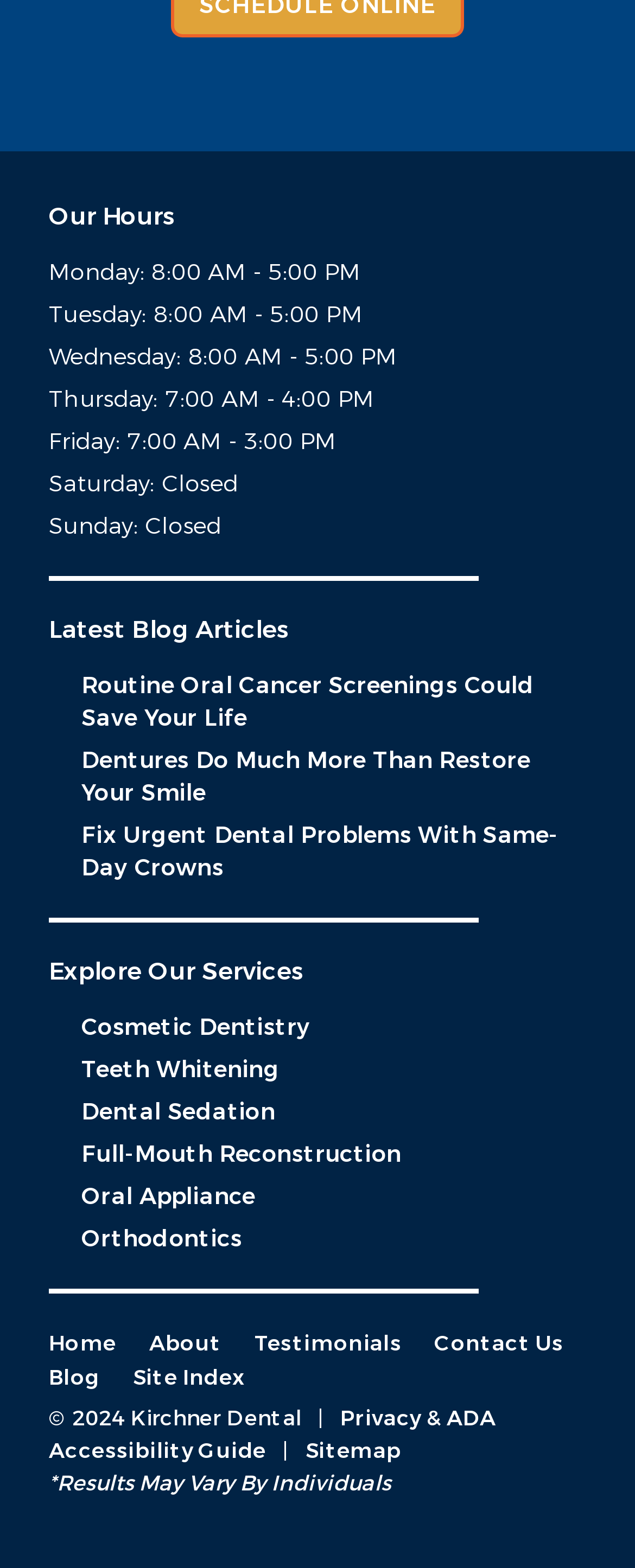Identify the bounding box coordinates of the region I need to click to complete this instruction: "Read about dental sedation".

[0.128, 0.699, 0.434, 0.719]